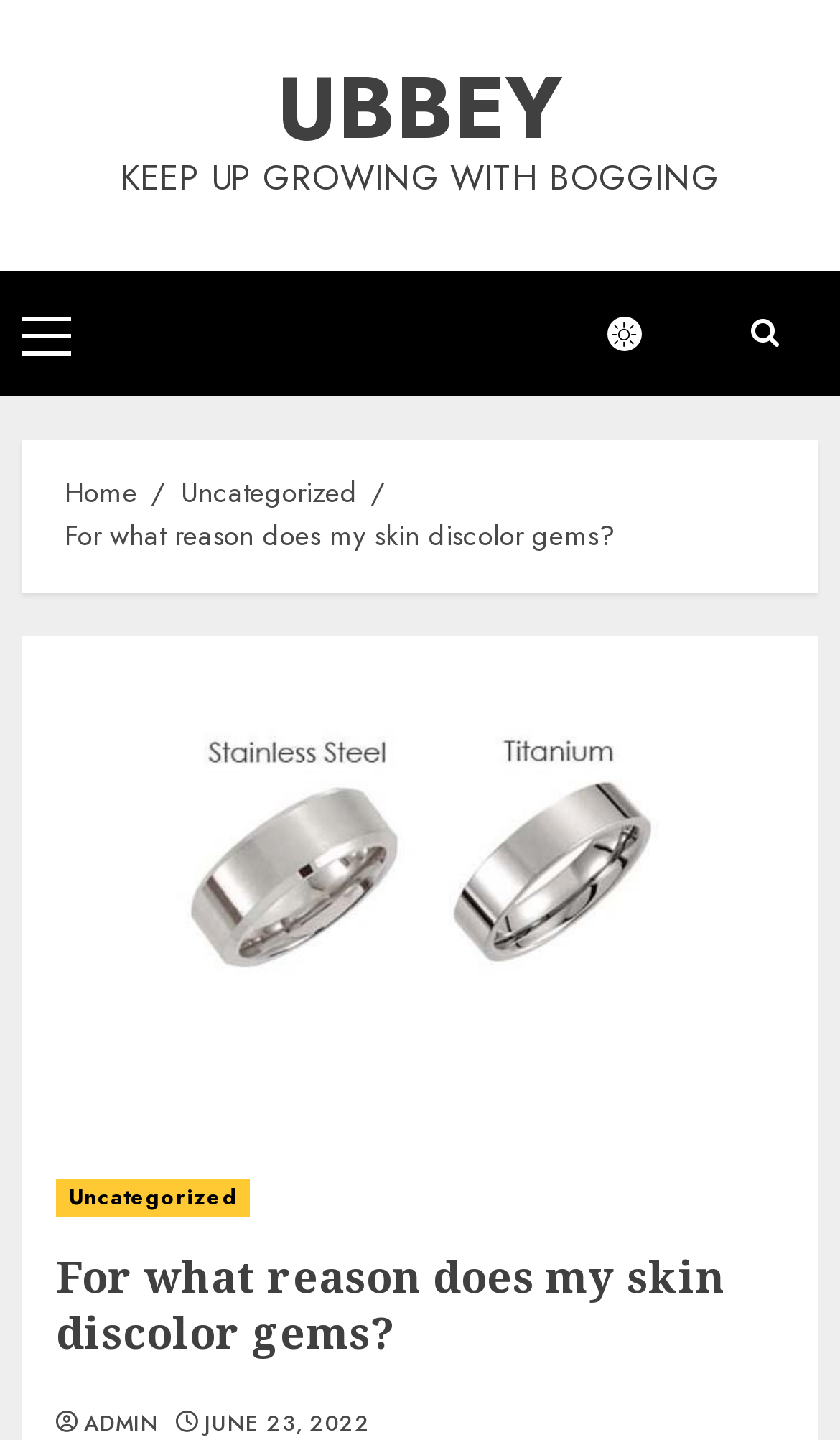How many breadcrumbs are there in the navigation?
Answer the question with a single word or phrase, referring to the image.

3